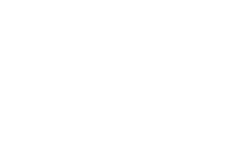Who is the author of the webpage?
Respond to the question with a well-detailed and thorough answer.

The webpage is titled 'To call that 'writing'? by Joa Hug', which suggests that Joa Hug is the author of the webpage.